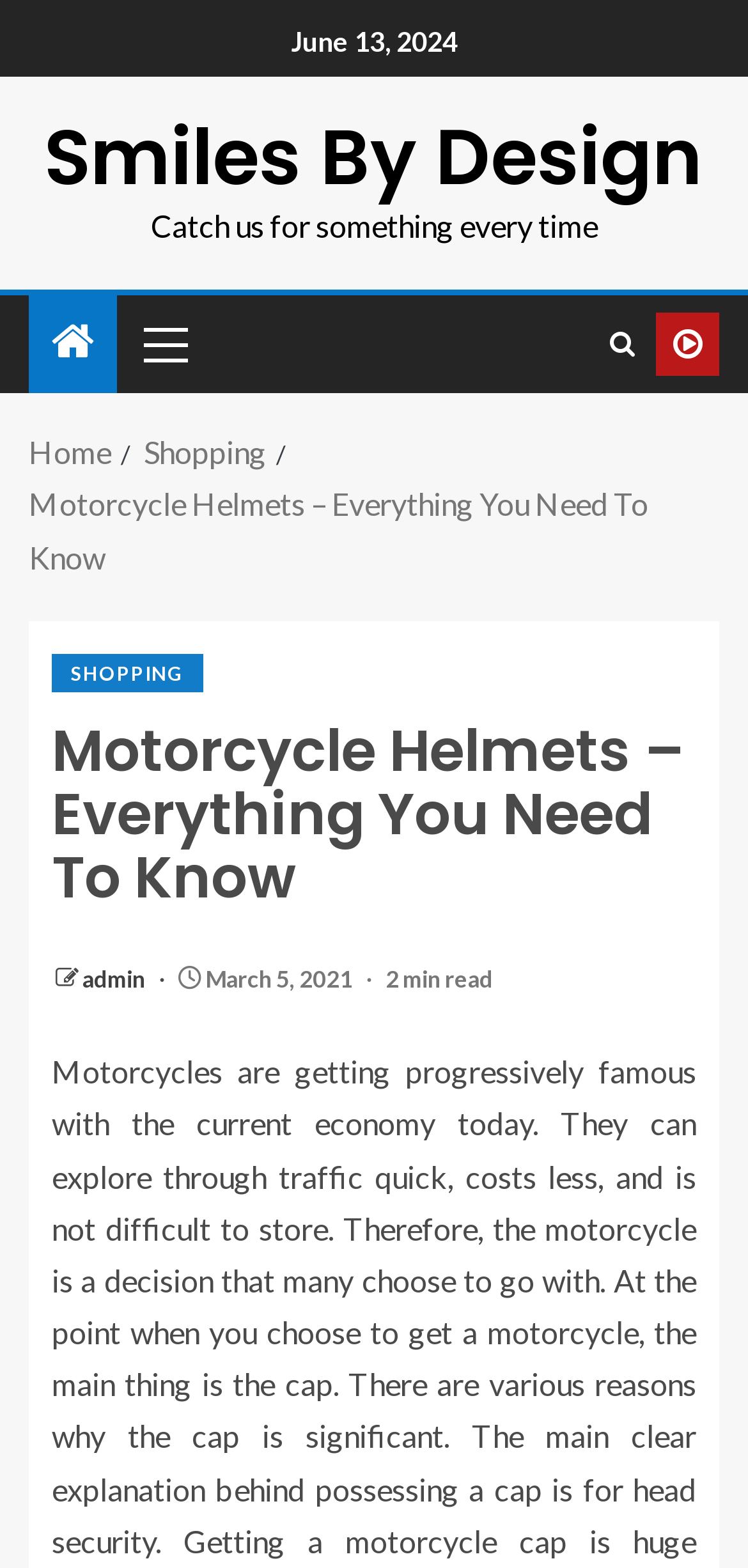Identify the bounding box coordinates of the clickable section necessary to follow the following instruction: "Learn about 'Prayer.'". The coordinates should be presented as four float numbers from 0 to 1, i.e., [left, top, right, bottom].

None